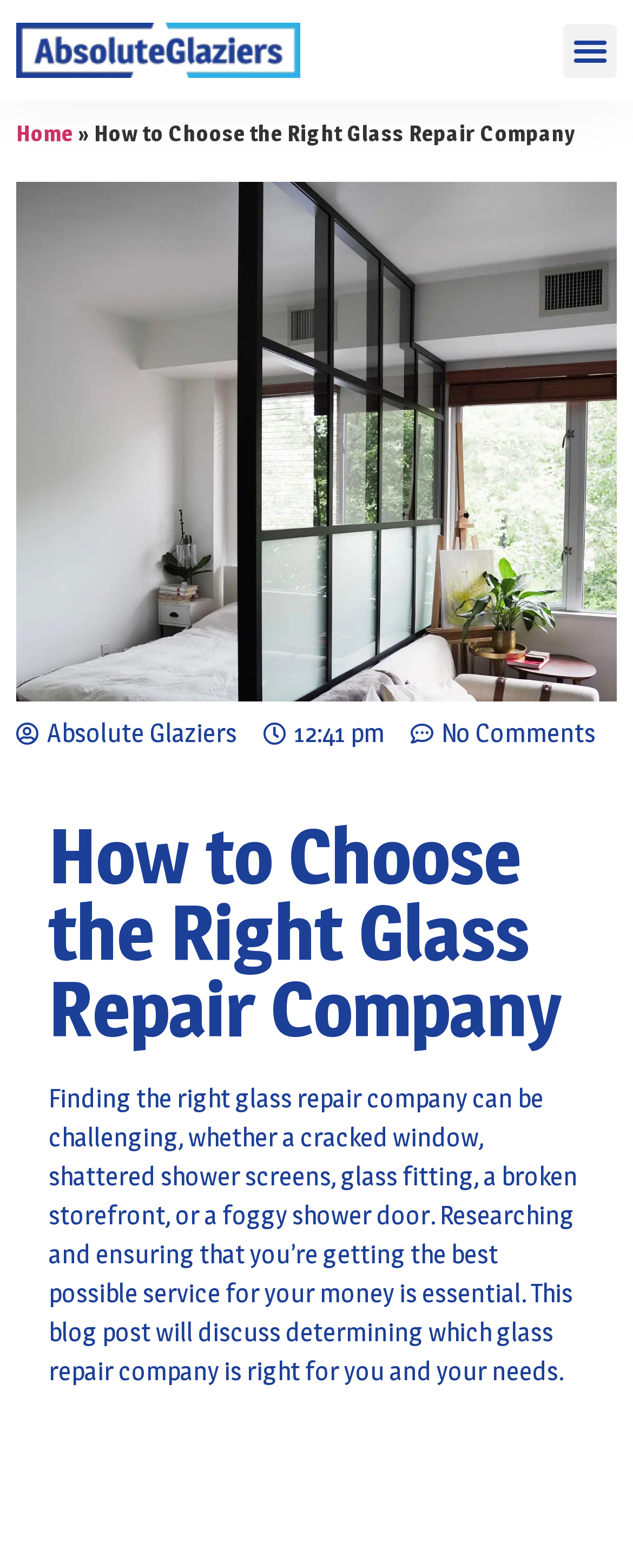Based on the element description Menu, identify the bounding box of the UI element in the given webpage screenshot. The coordinates should be in the format (top-left x, top-left y, bottom-right x, bottom-right y) and must be between 0 and 1.

[0.89, 0.015, 0.974, 0.049]